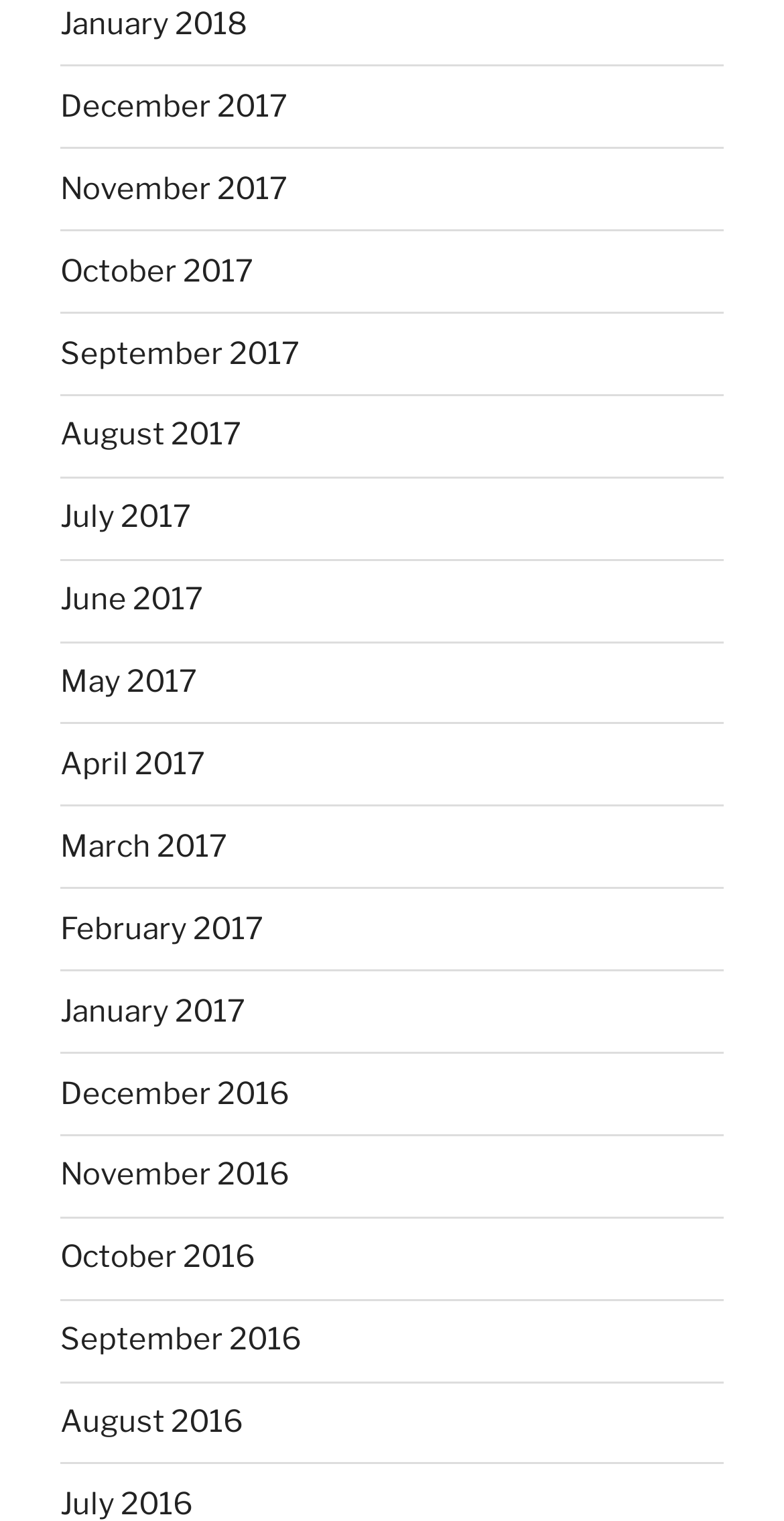What is the earliest month listed?
Please answer the question with a detailed and comprehensive explanation.

I looked at the list of links and found that the last link is 'December 2016', which is the earliest month listed.